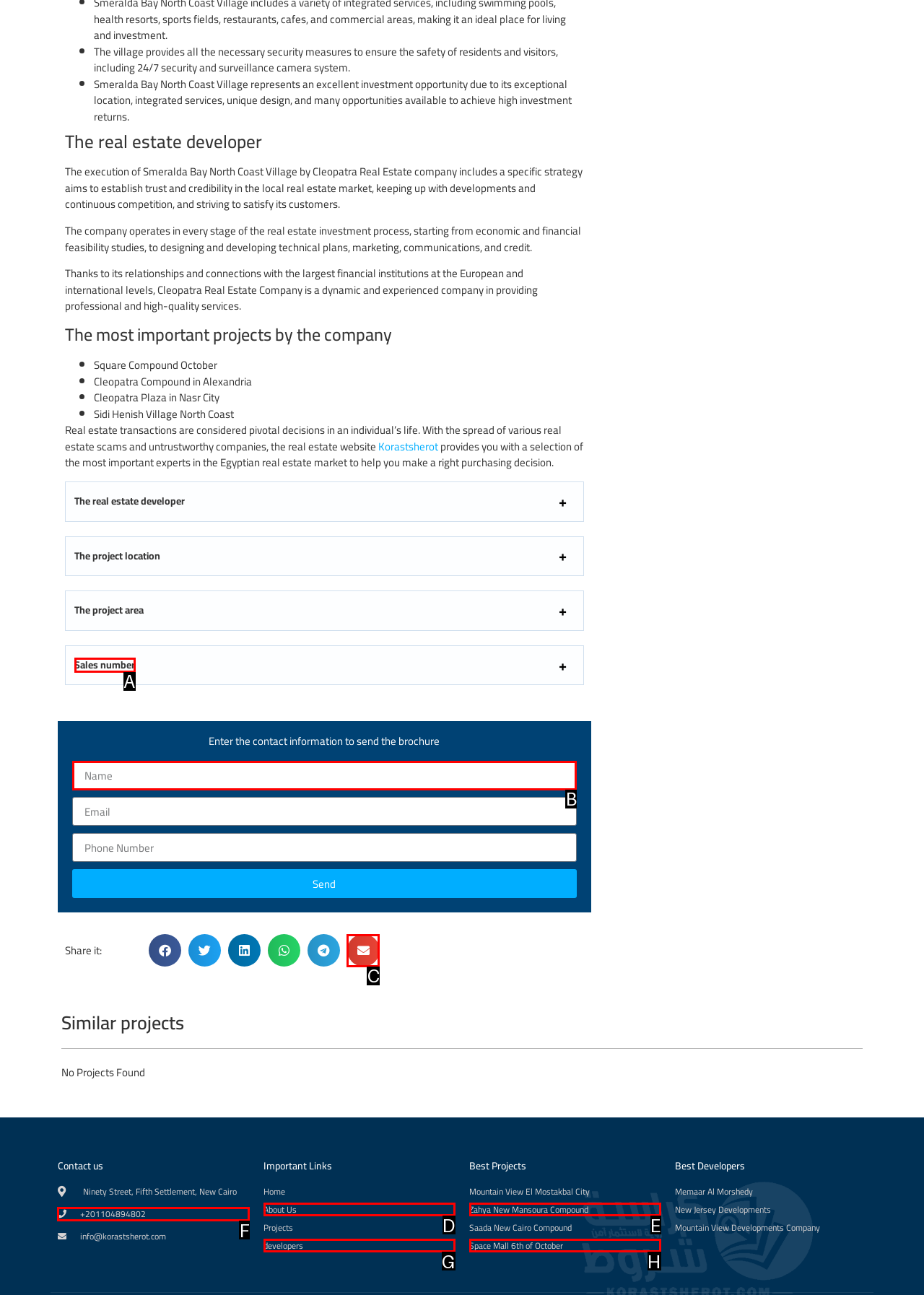Tell me which one HTML element you should click to complete the following task: Click the 'Contact us' link
Answer with the option's letter from the given choices directly.

F